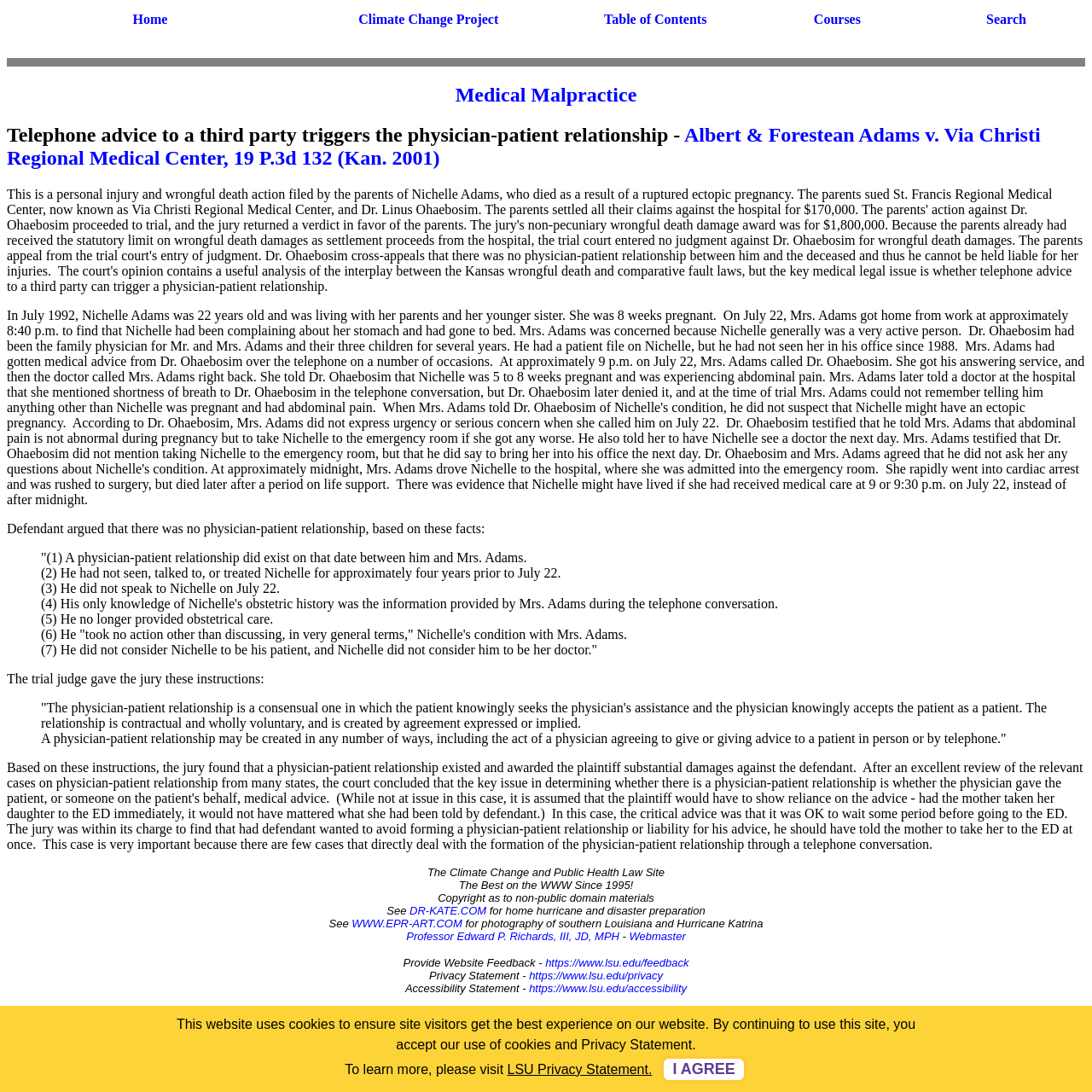Create a detailed narrative of the webpage’s visual and textual elements.

This webpage appears to be a legal case summary, specifically discussing the concept of physician-patient relationships in the context of medical malpractice. At the top of the page, there is a navigation menu with five tabs: "Home", "Climate Change Project", "Table of Contents", "Courses", and "Search". 

Below the navigation menu, there is a horizontal separator line, followed by a heading that reads "Medical Malpractice". Underneath this heading, there is a link to a specific case, "Albert & Forestean Adams v. Via Christi Regional Medical Center, 19 P.3d 132 (Kan. 2001)". 

The main content of the page is divided into several sections. The first section discusses the defendant's argument that there was no physician-patient relationship, citing several facts. This is followed by a blockquote that lists seven points, including the fact that the physician did not consider the patient to be his patient, and the patient did not consider the physician to be her doctor.

The next section discusses the trial judge's instructions to the jury, which includes a definition of the physician-patient relationship as a consensual and contractual relationship. This is followed by another blockquote that elaborates on the creation of a physician-patient relationship.

At the bottom of the page, there are several links and static text elements, including a copyright notice, a link to a website called "DR-KATE.COM", and links to other websites related to photography and hurricane preparation. There are also links to provide website feedback, a privacy statement, and an accessibility statement.

Finally, there is a cookie notification alert at the very bottom of the page, which informs users that the website uses cookies and provides links to learn more about cookies and the LSU Privacy Statement.